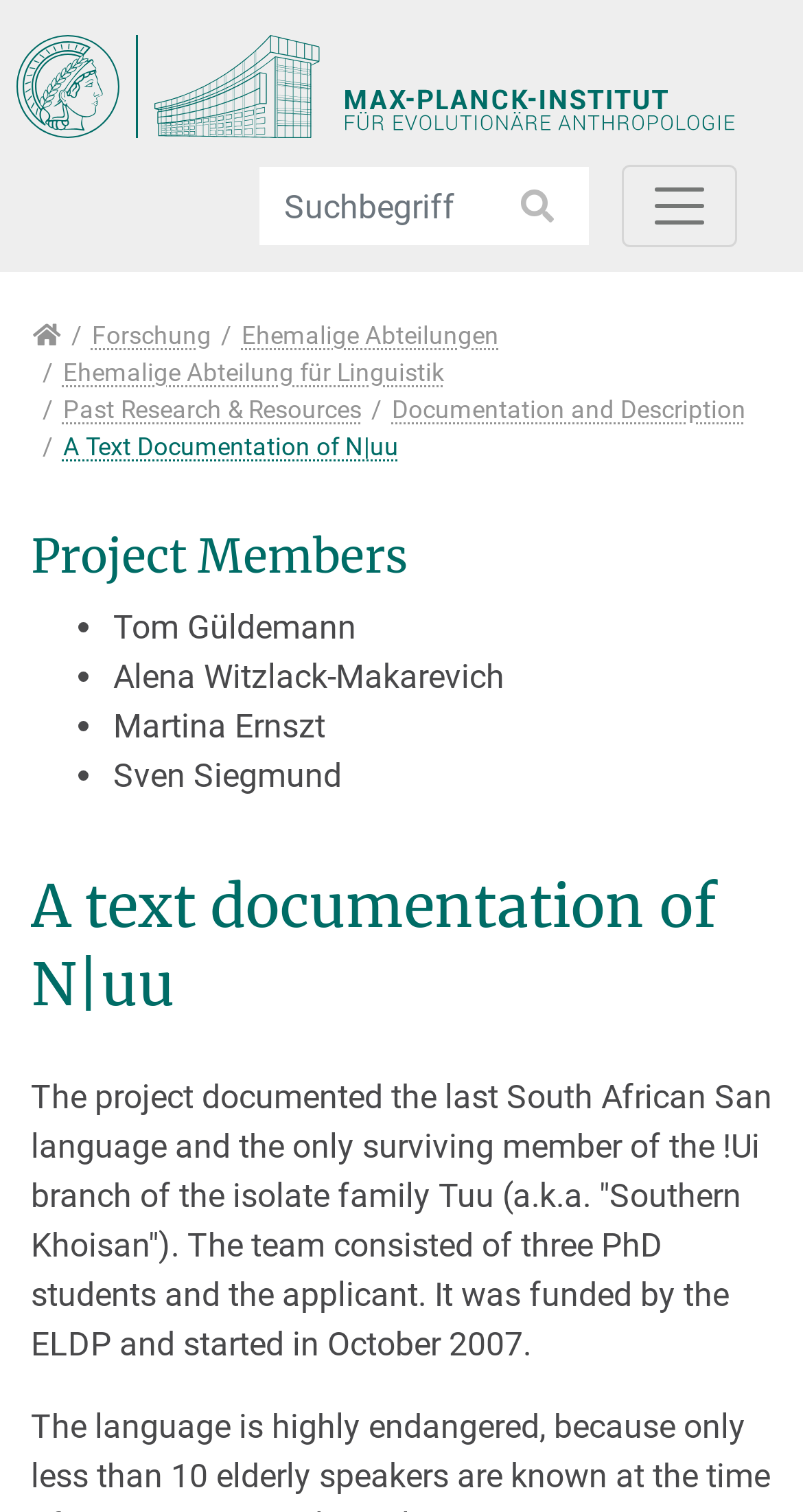Kindly provide the bounding box coordinates of the section you need to click on to fulfill the given instruction: "go to Forschung page".

[0.041, 0.209, 0.077, 0.234]